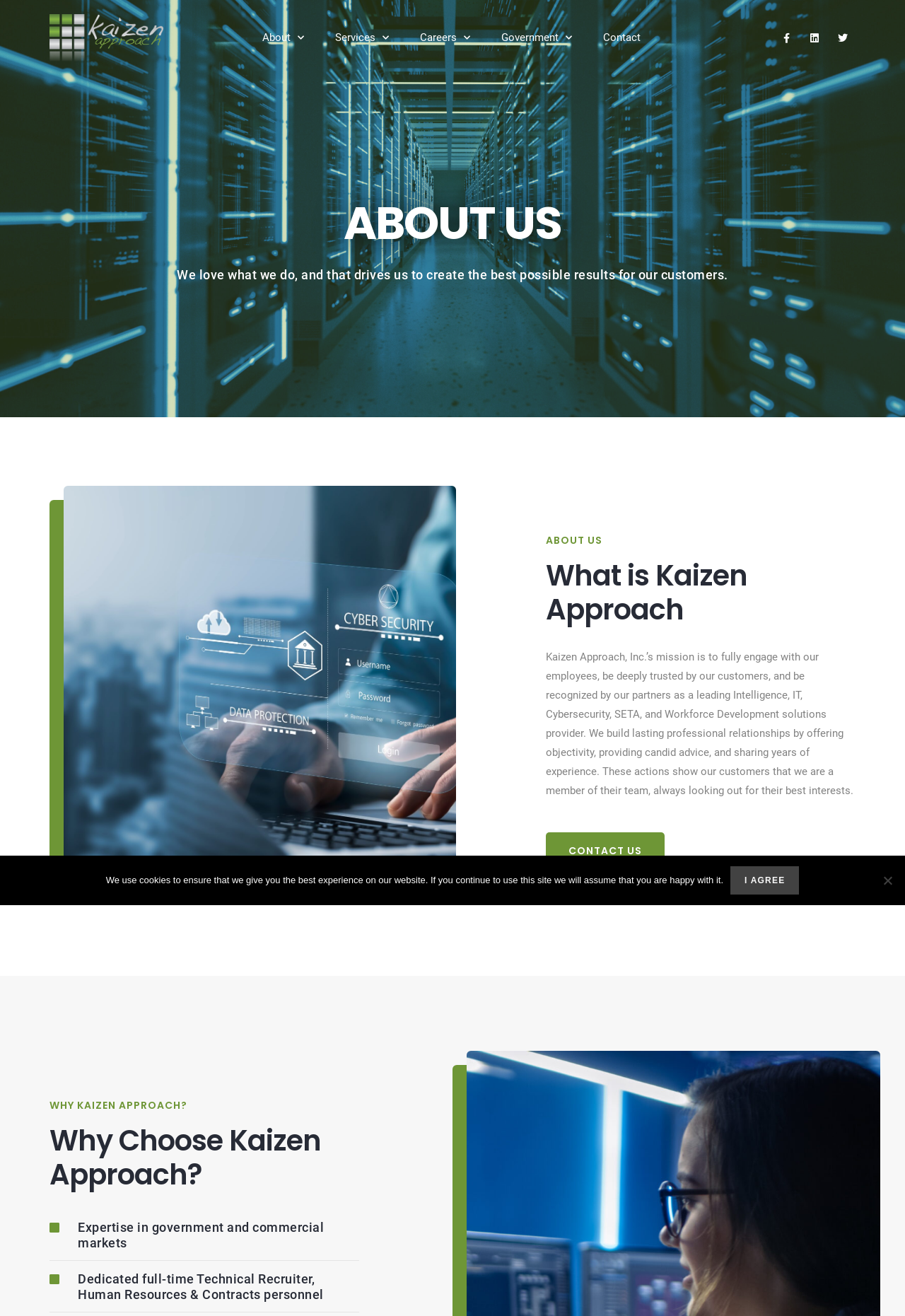What are the company's areas of expertise?
Based on the visual details in the image, please answer the question thoroughly.

According to the StaticText element with the text 'Expertise in government and commercial markets', the company has expertise in government and commercial markets, which suggests that they provide solutions and services to these sectors.